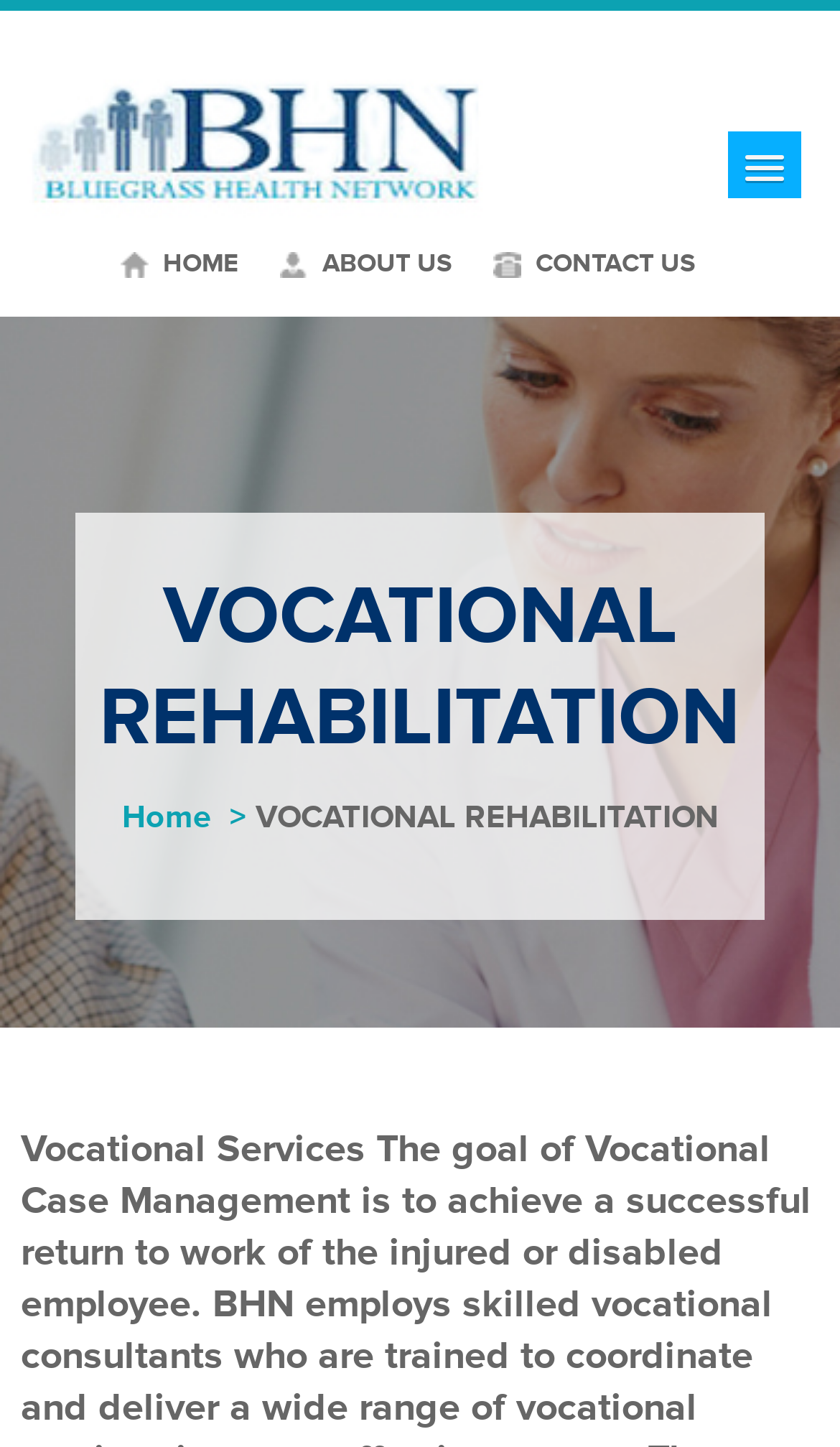What is the logo of the website?
Offer a detailed and full explanation in response to the question.

The logo of the website is an image element located at [0.0, 0.007, 0.618, 0.201] and is linked to the 'logo' link element. The image is likely the logo of the vocational services organization.